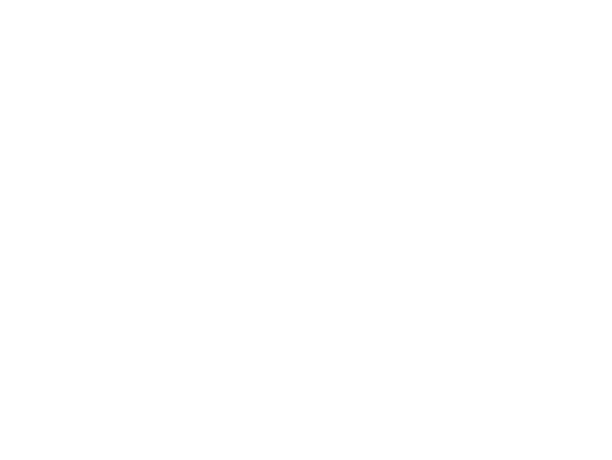Is the artwork still available for purchase?
Look at the image and answer with only one word or phrase.

No